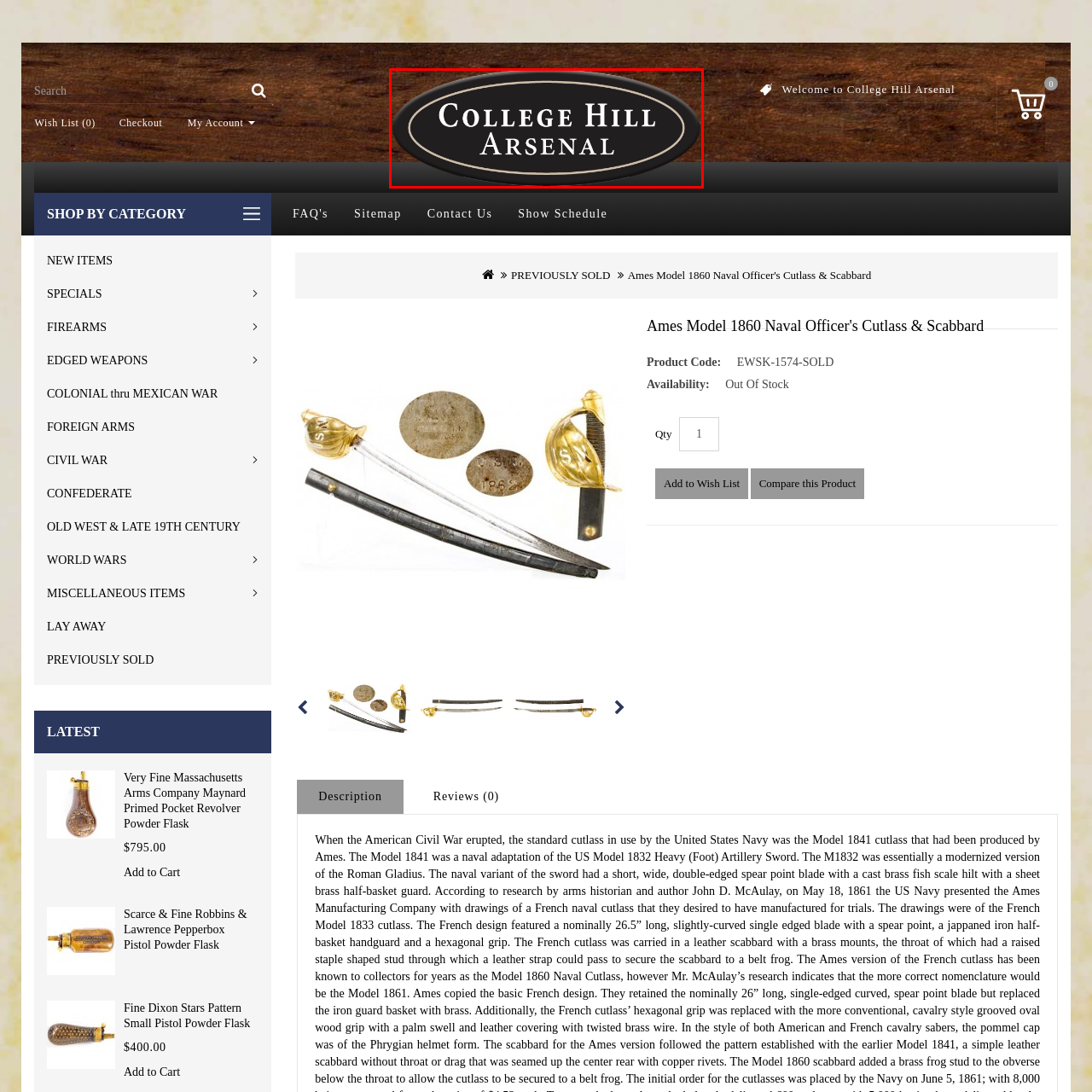What is the likely focus of College Hill Arsenal? Please look at the image within the red bounding box and provide a one-word or short-phrase answer based on what you see.

Historical firearms and collectibles